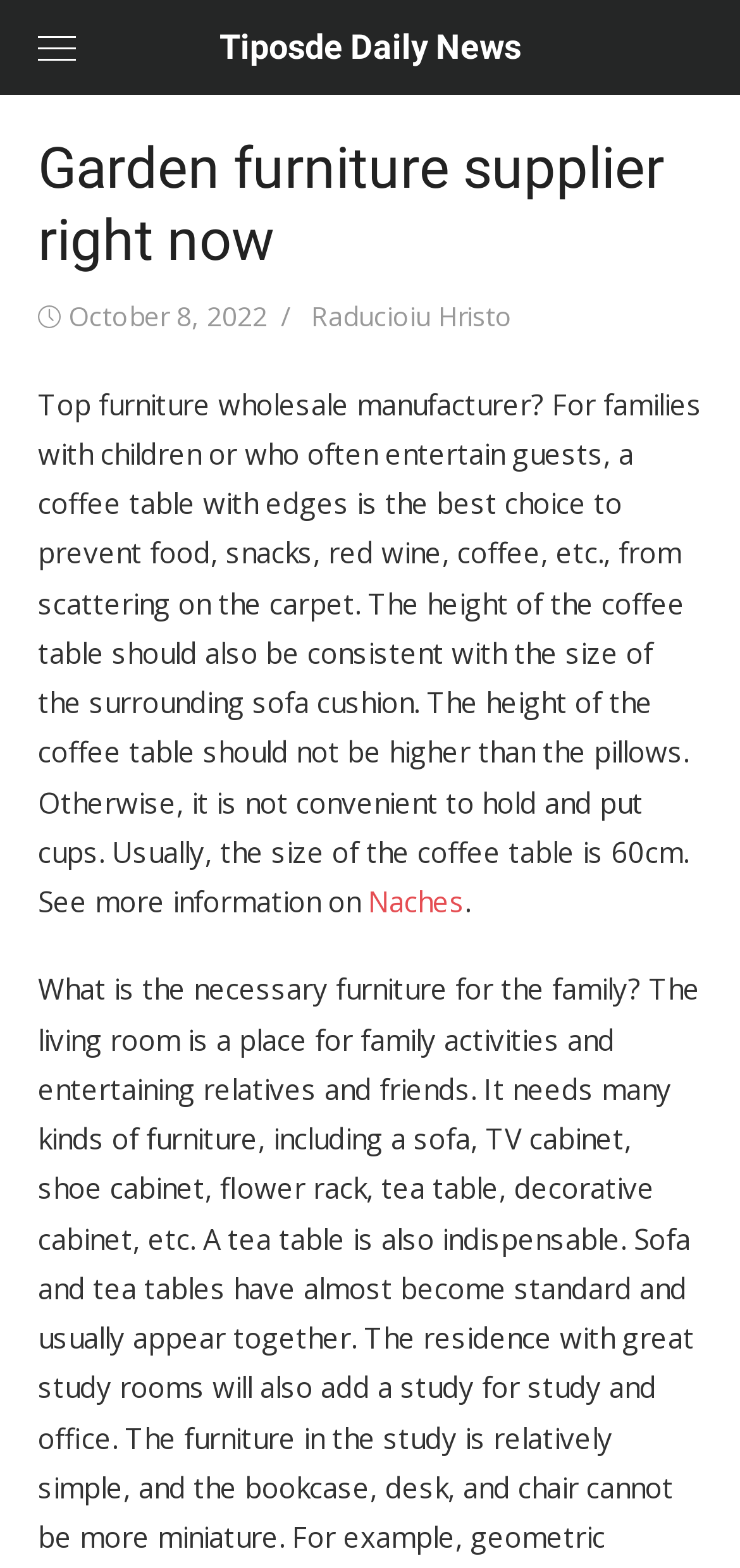Determine the bounding box coordinates for the UI element matching this description: "Tiposde Daily News".

[0.051, 0.0, 0.949, 0.06]